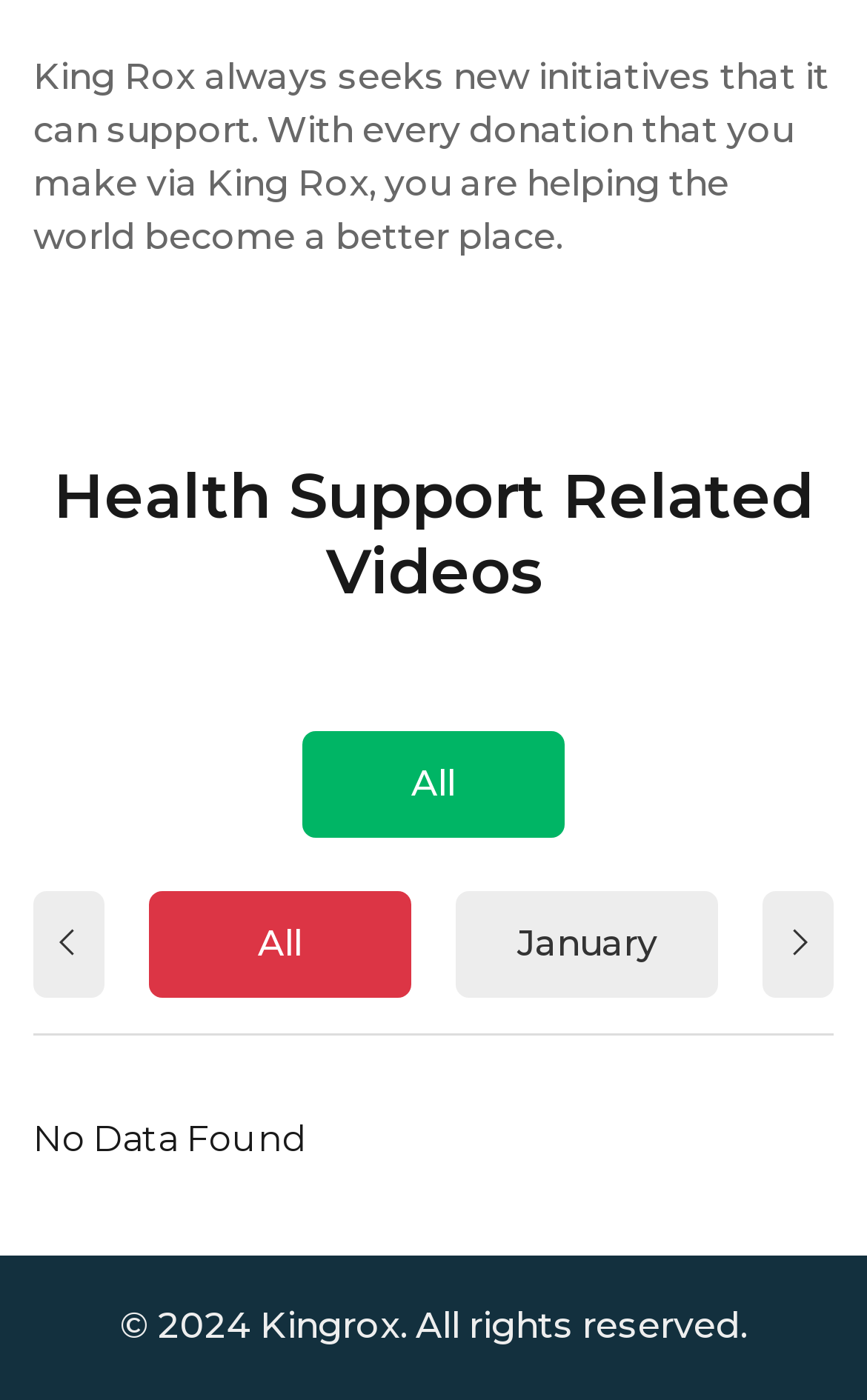Refer to the image and provide an in-depth answer to the question: 
What is the status of the button with the '' icon?

The button with the '' icon has a disabled property set to True, indicating that it is currently not clickable.